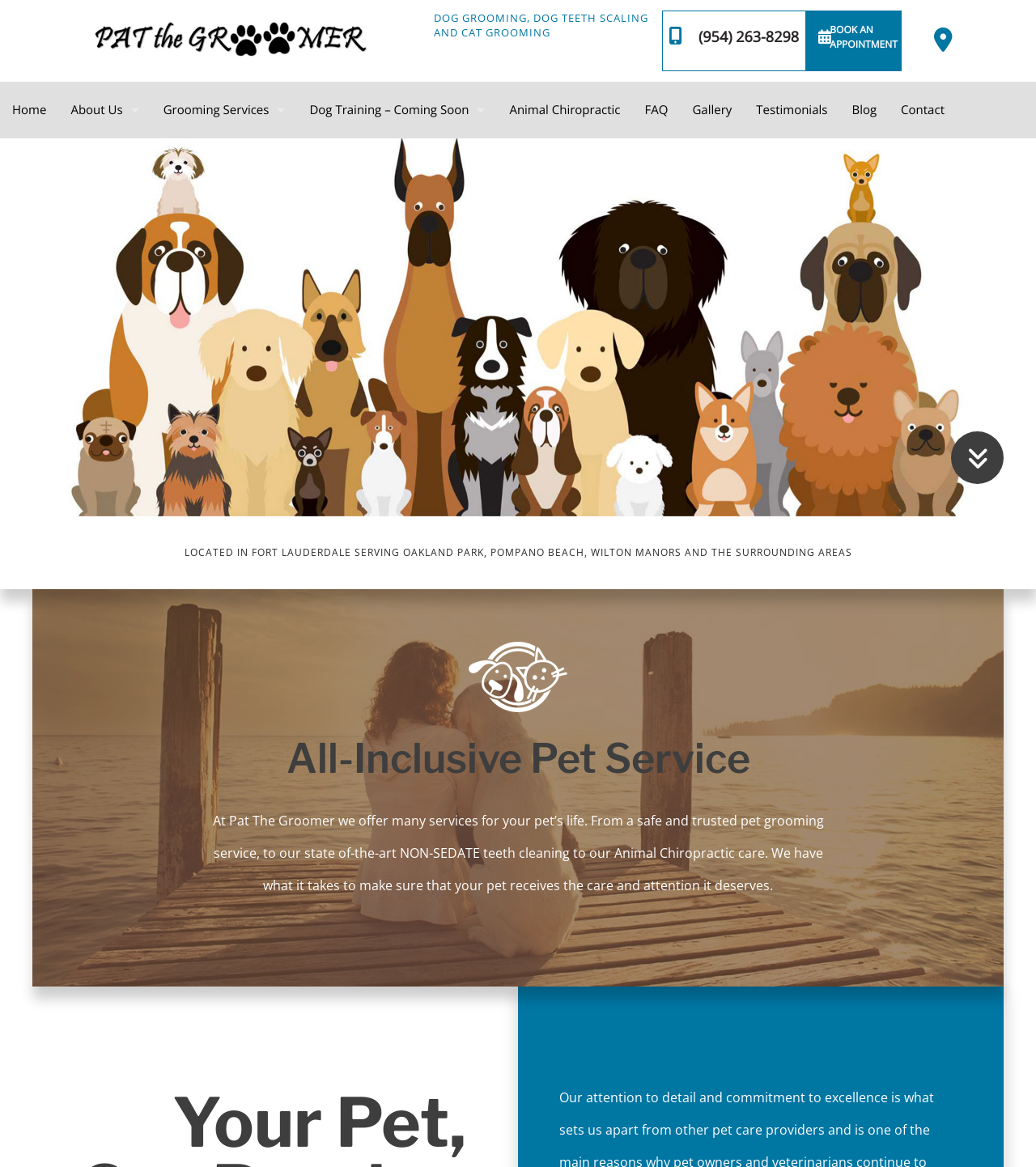Please mark the bounding box coordinates of the area that should be clicked to carry out the instruction: "Visit the 'About Us' page".

[0.057, 0.07, 0.146, 0.119]